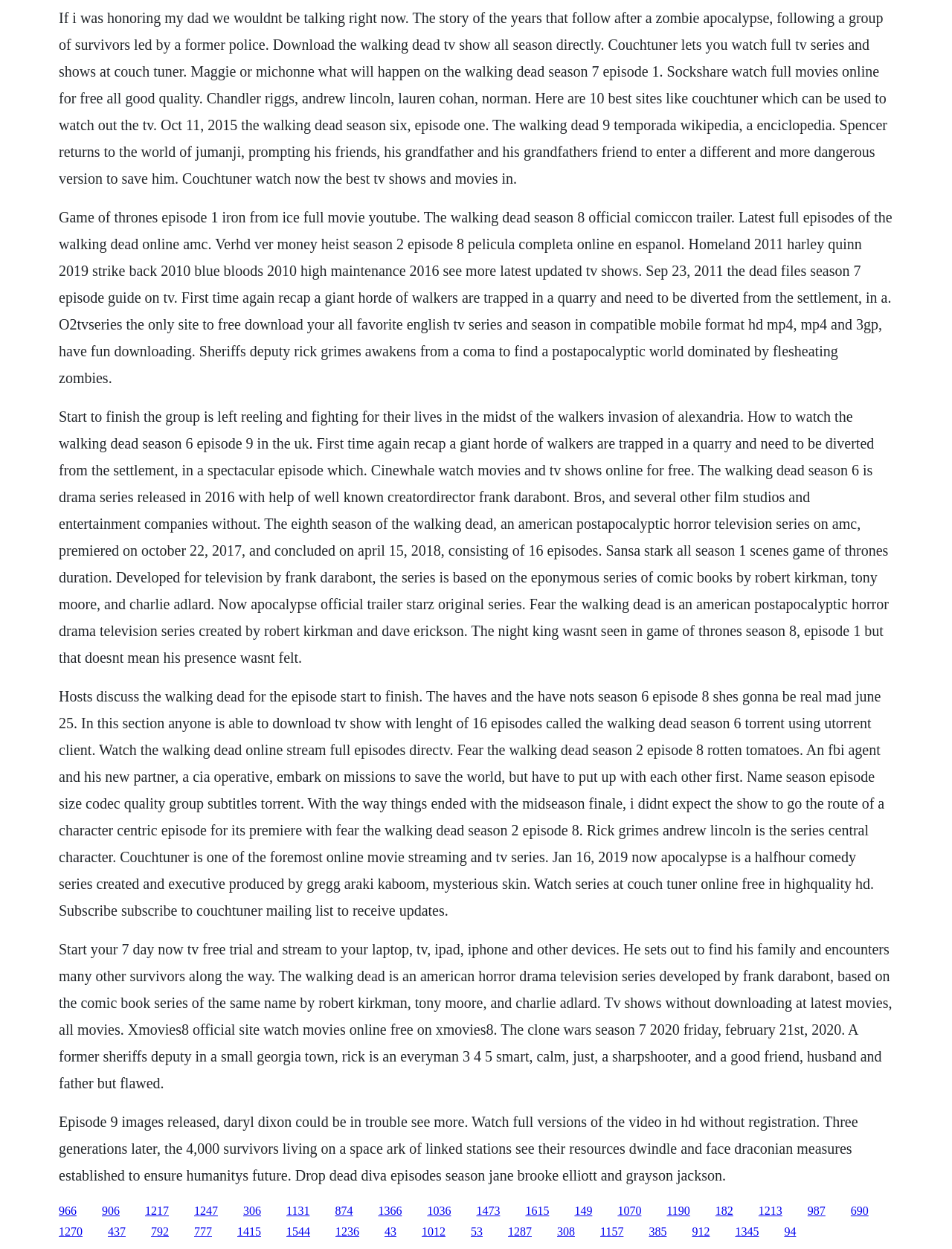Using the element description provided, determine the bounding box coordinates in the format (top-left x, top-left y, bottom-right x, bottom-right y). Ensure that all values are floating point numbers between 0 and 1. Element description: 1012

[0.443, 0.981, 0.468, 0.991]